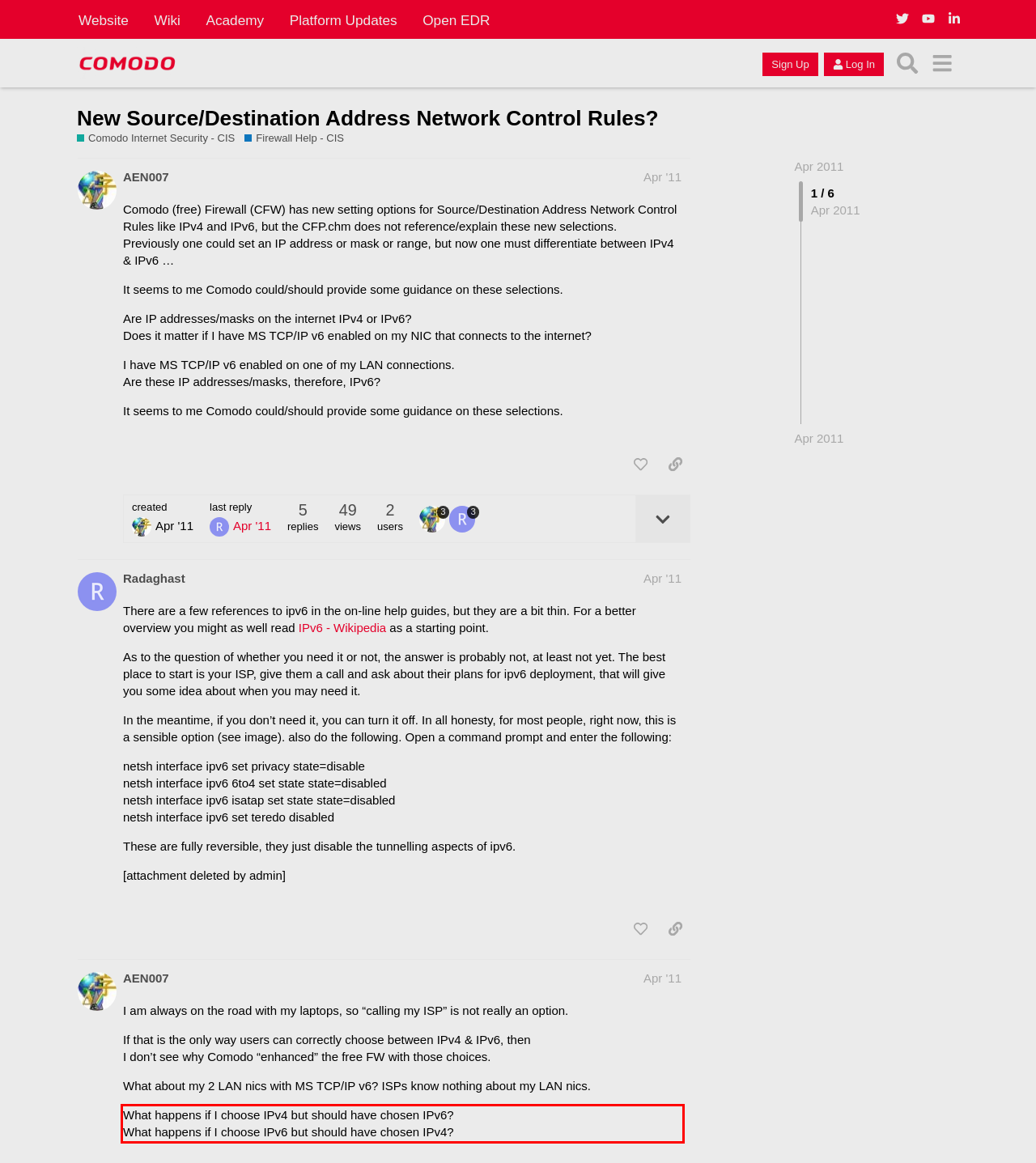You are presented with a webpage screenshot featuring a red bounding box. Perform OCR on the text inside the red bounding box and extract the content.

What happens if I choose IPv4 but should have chosen IPv6? What happens if I choose IPv6 but should have chosen IPv4?